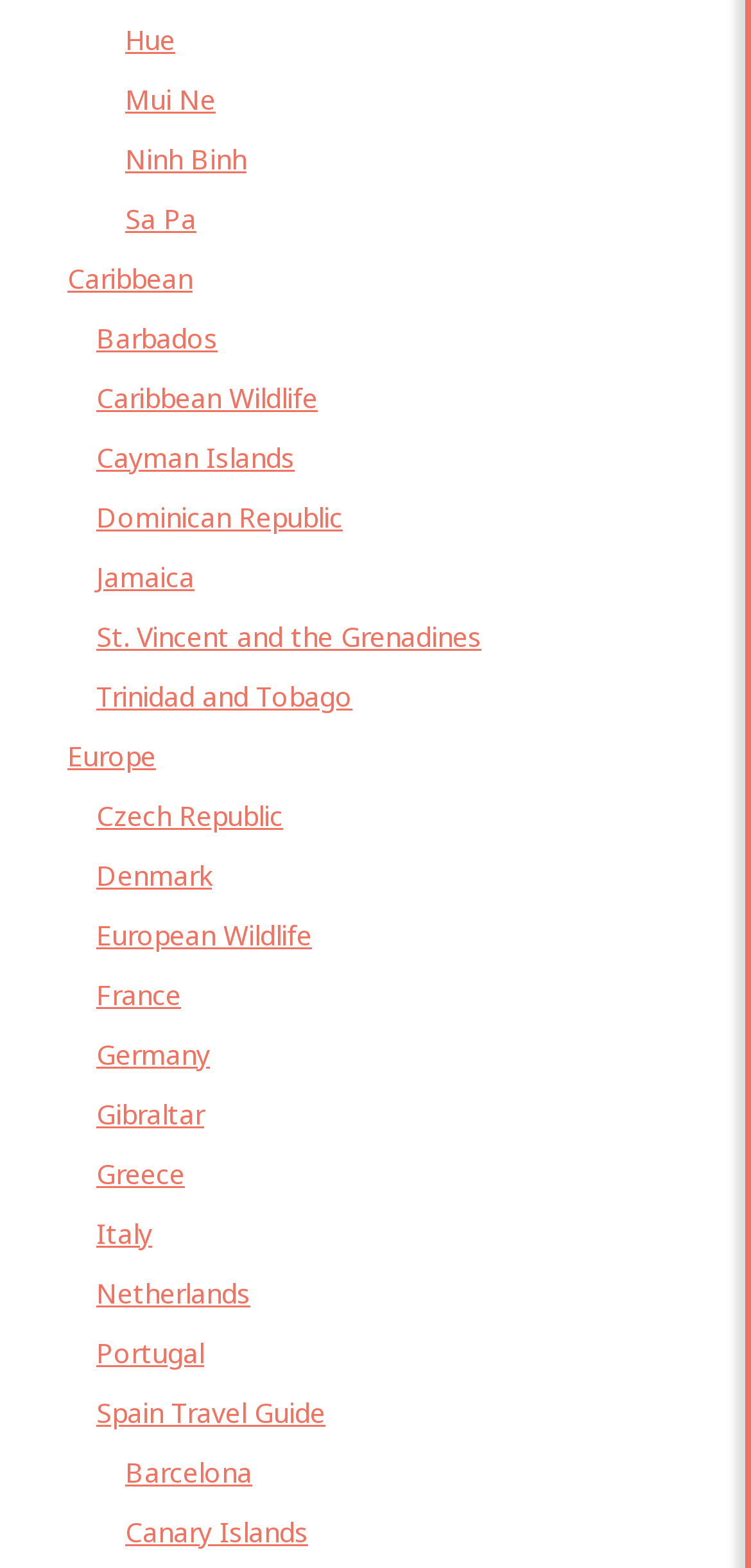What is the second destination in the Caribbean? Refer to the image and provide a one-word or short phrase answer.

Barbados